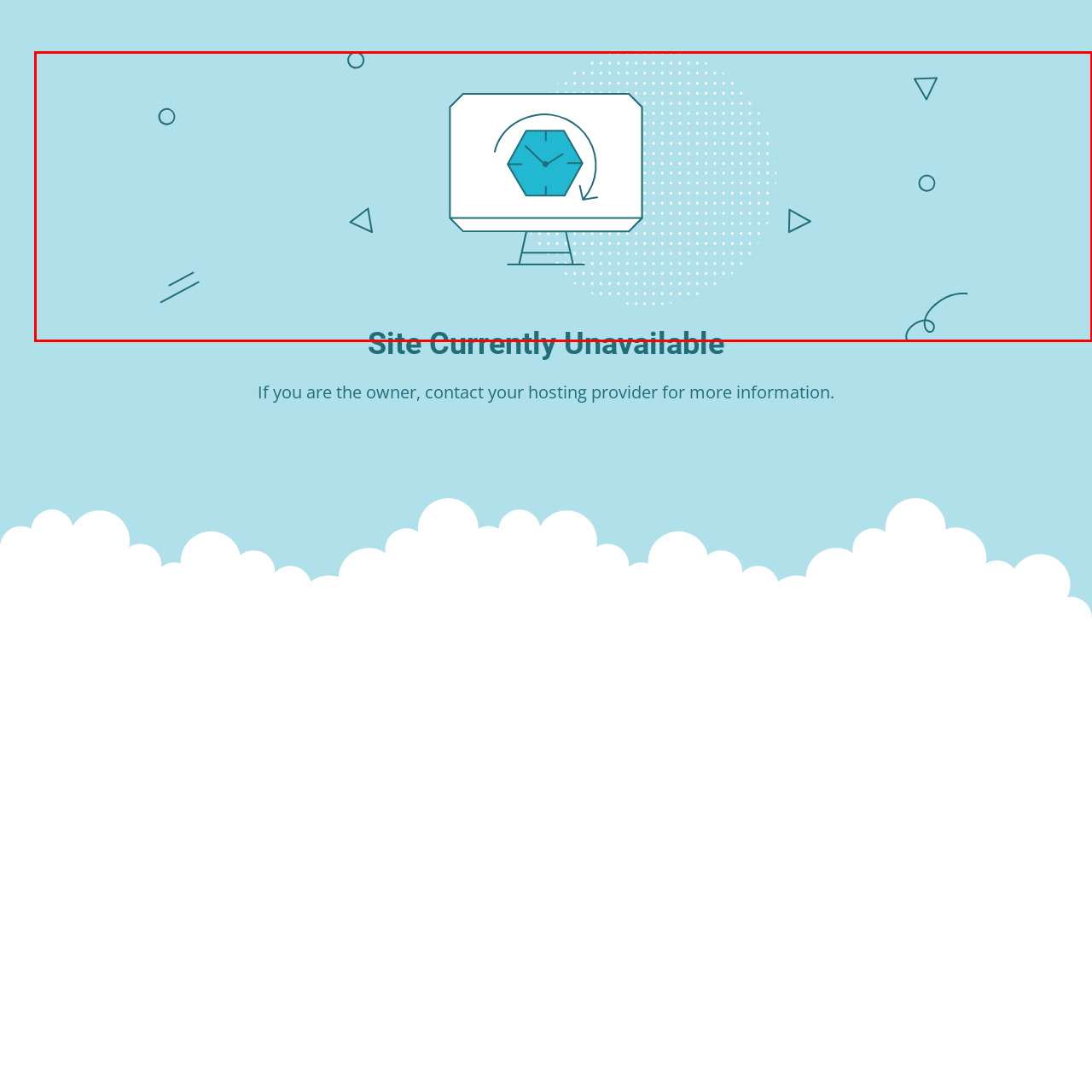Focus on the content within the red box and provide a succinct answer to this question using just one word or phrase: 
What is the message conveyed by the bold text?

Site is unavailable